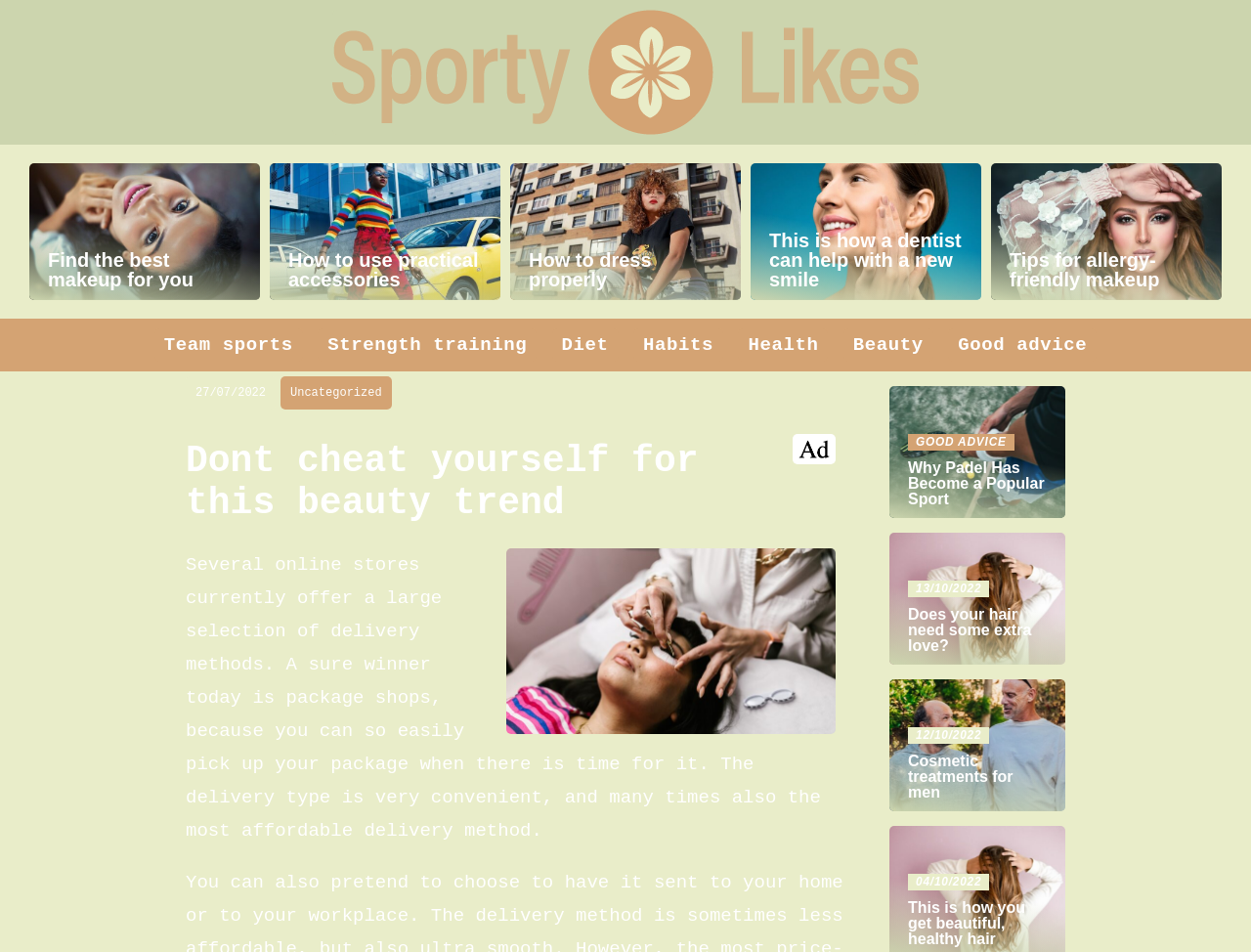Give a complete and precise description of the webpage's appearance.

This webpage is about beauty trends and advice, with a focus on makeup and self-care. At the top, there is a prominent image and a link to an unknown destination. Below this, there are five links to related articles, including "Find the best makeup for you", "How to use practical accessories", and "Tips for allergy-friendly makeup". 

To the right of these links, there are five more links to articles on fitness and wellness, such as "Team sports", "Strength training", and "Diet". 

Further down, there is a date "27/07/2022" and a category label "Uncategorized". Next to these, there is a small image. 

The main heading "Dont cheat yourself for this beauty trend" is centered on the page, followed by a block of text discussing the convenience of package shops for delivery. 

On the right side of the page, there are three more links to articles, including "GOOD ADVICE Why Padel Has Become a Popular Sport", "Does your hair need some extra love?", and "Cosmetic treatments for men".